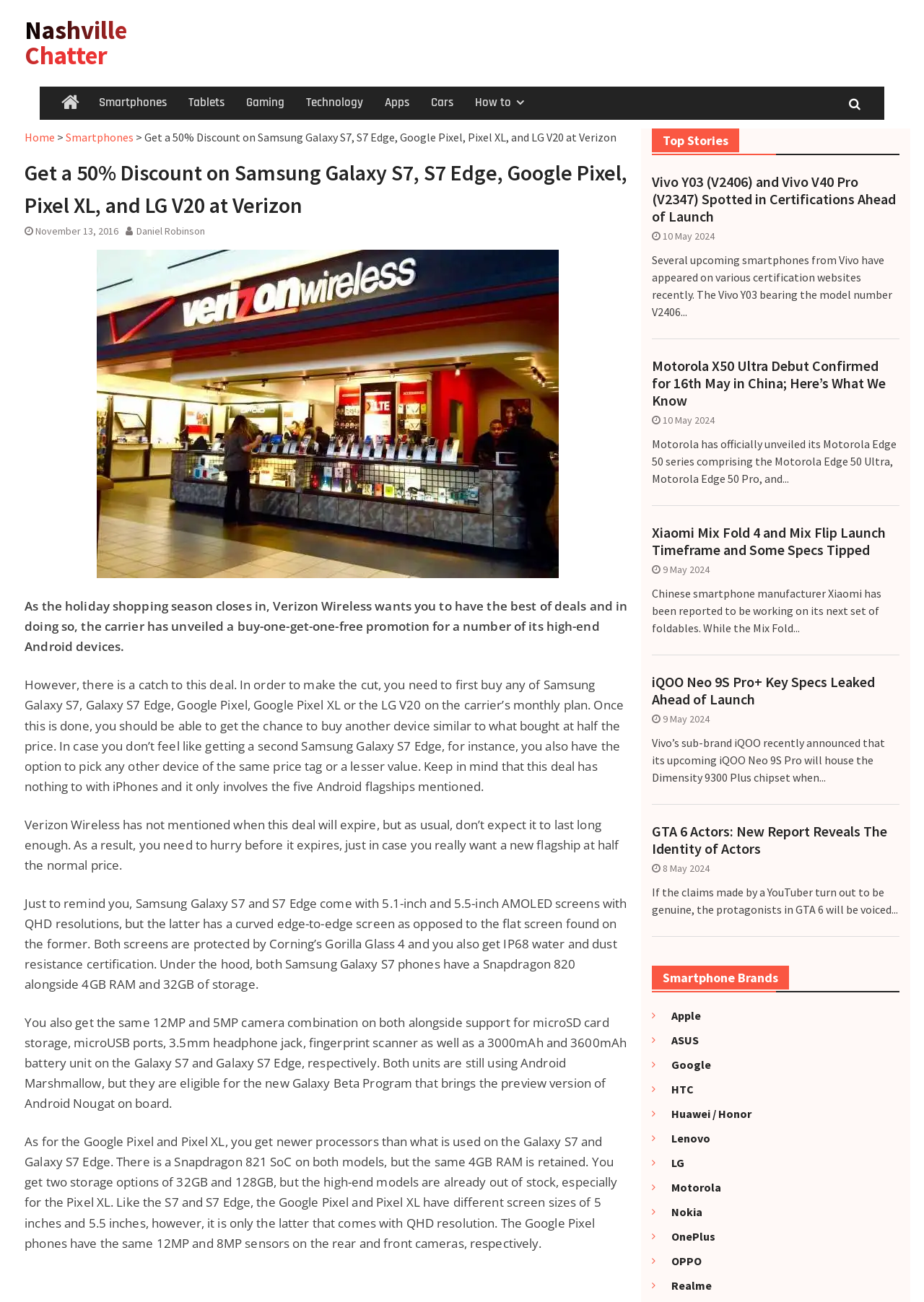How many Android flagships are involved in the deal?
Observe the image and answer the question with a one-word or short phrase response.

5